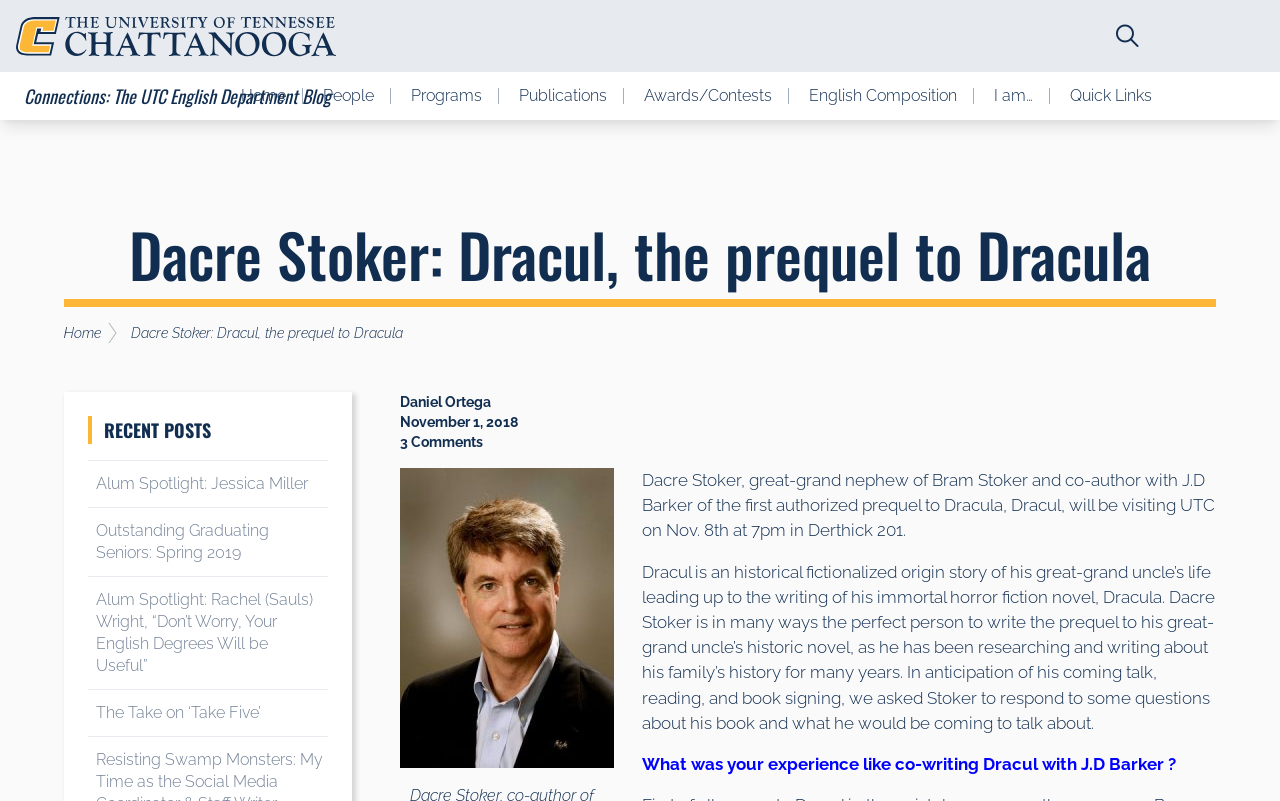Locate the bounding box coordinates of the element I should click to achieve the following instruction: "View recent posts".

[0.069, 0.519, 0.256, 0.554]